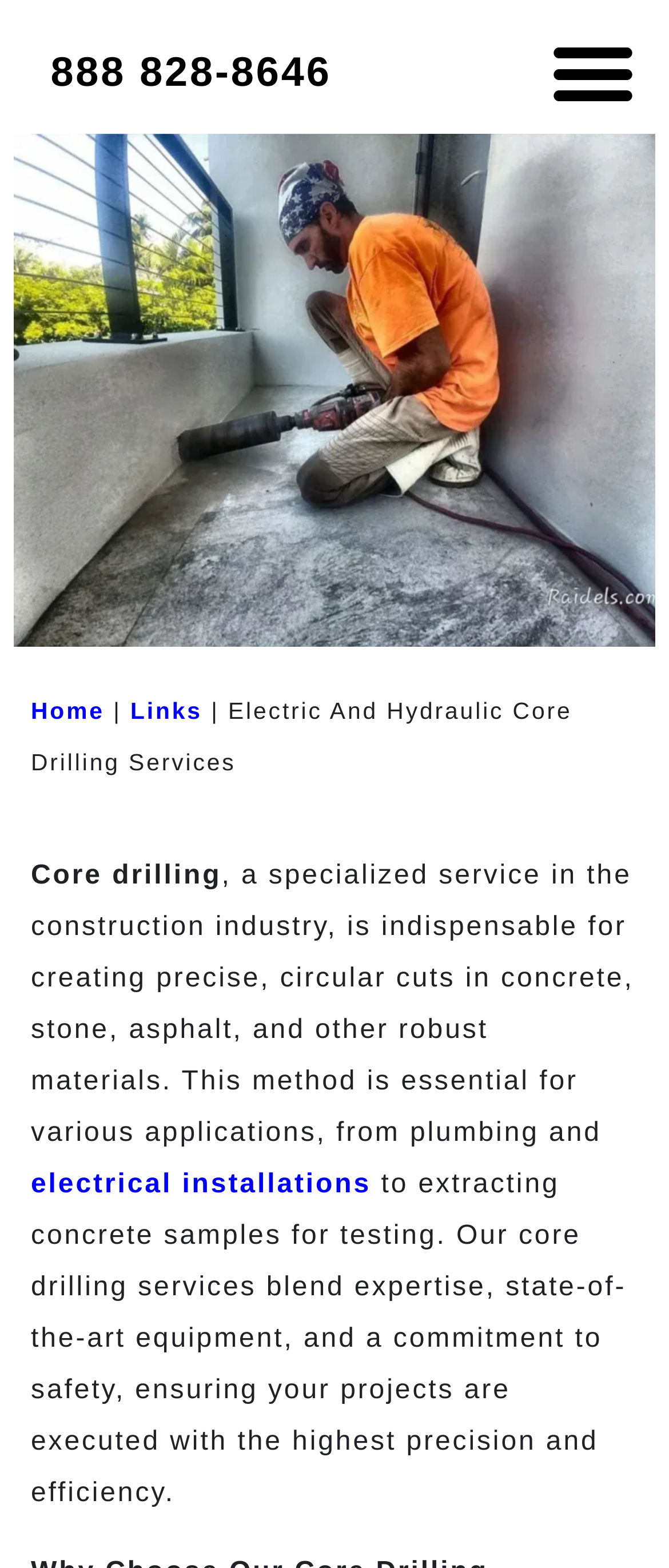What is emphasized in the core drilling services?
Please describe in detail the information shown in the image to answer the question.

I determined what is emphasized in the core drilling services by reading the static text on the webpage, which mentions that the services blend expertise, state-of-the-art equipment, and a commitment to safety, ensuring projects are executed with the highest precision and efficiency. This suggests that safety and efficiency are key aspects of the core drilling services.